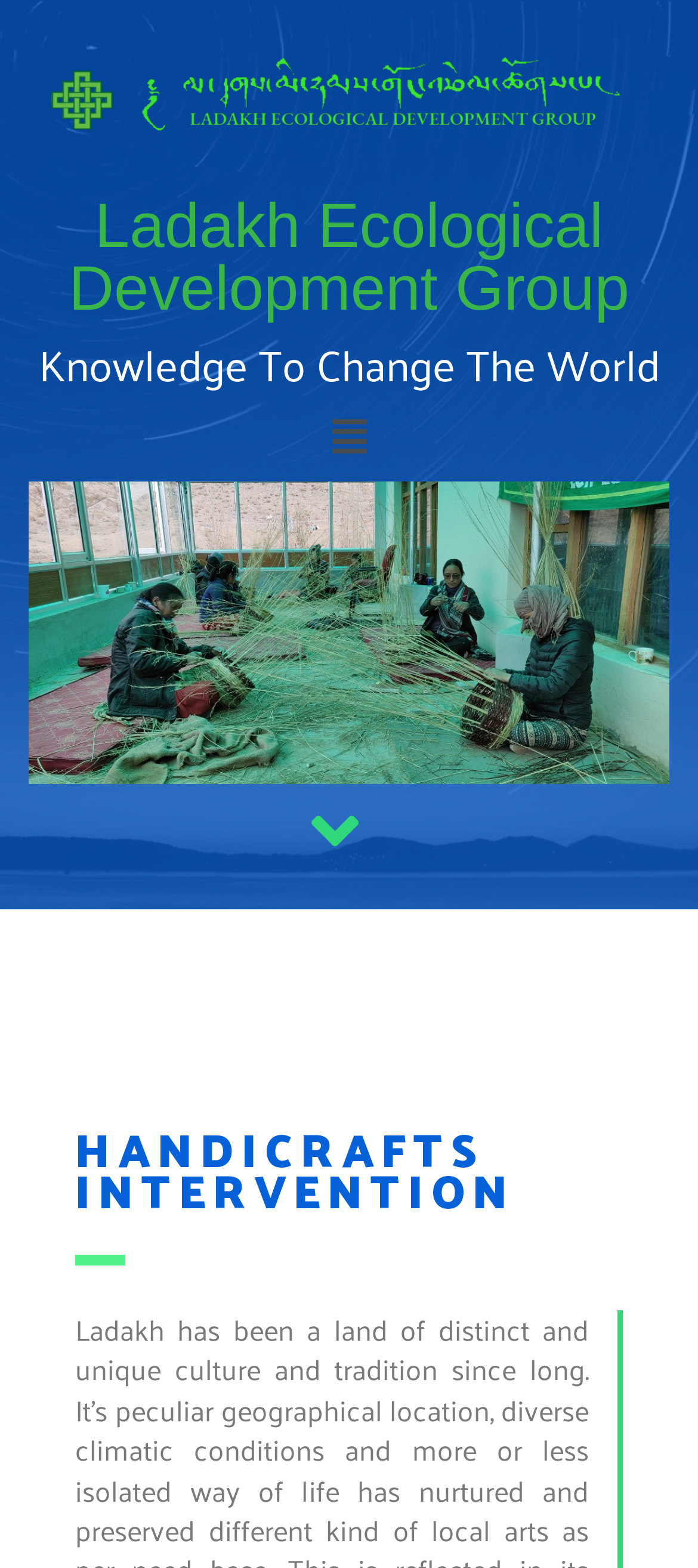Find the bounding box coordinates for the HTML element specified by: "parenting".

None